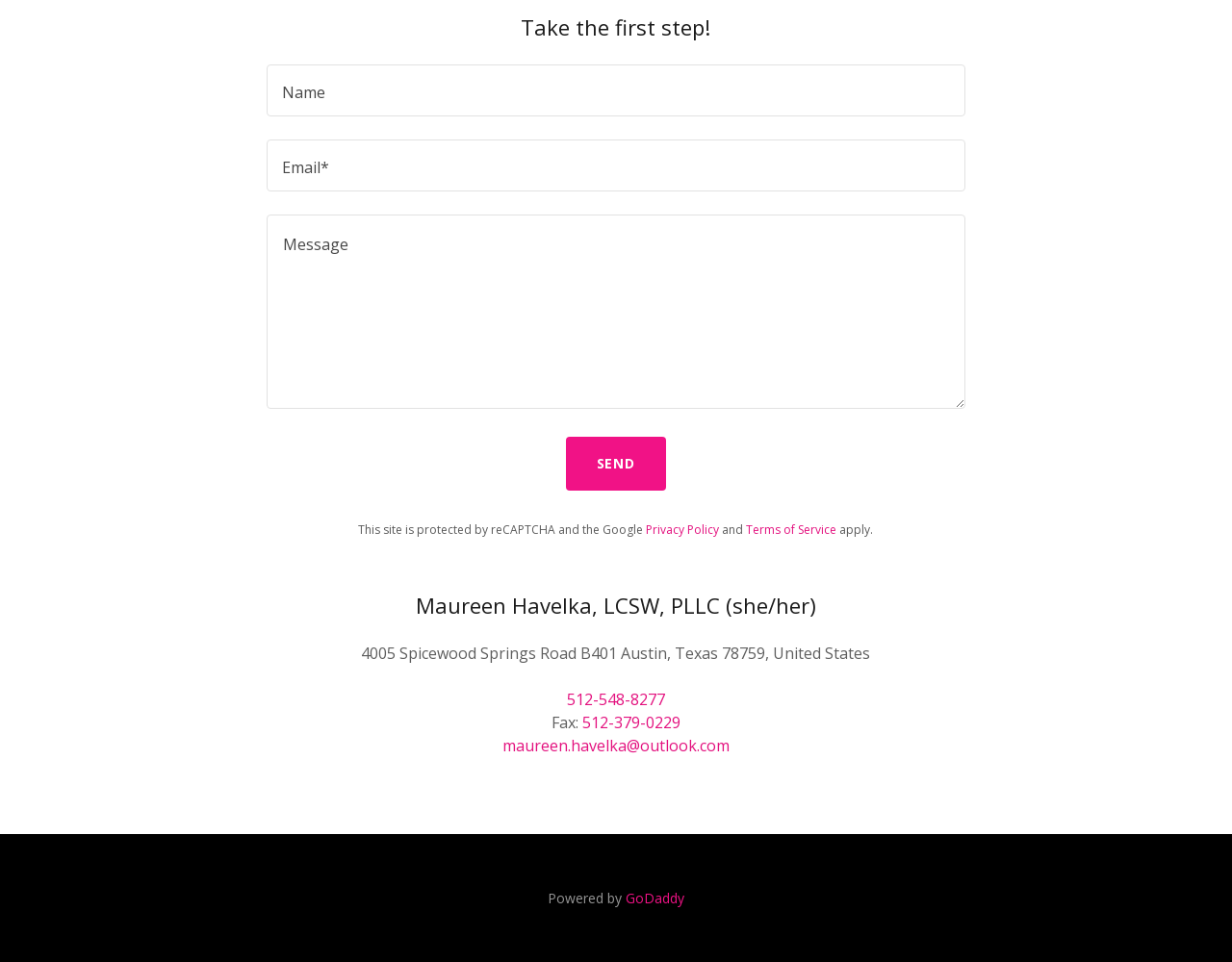Please determine the bounding box coordinates for the element that should be clicked to follow these instructions: "Enter your name".

[0.217, 0.067, 0.783, 0.121]